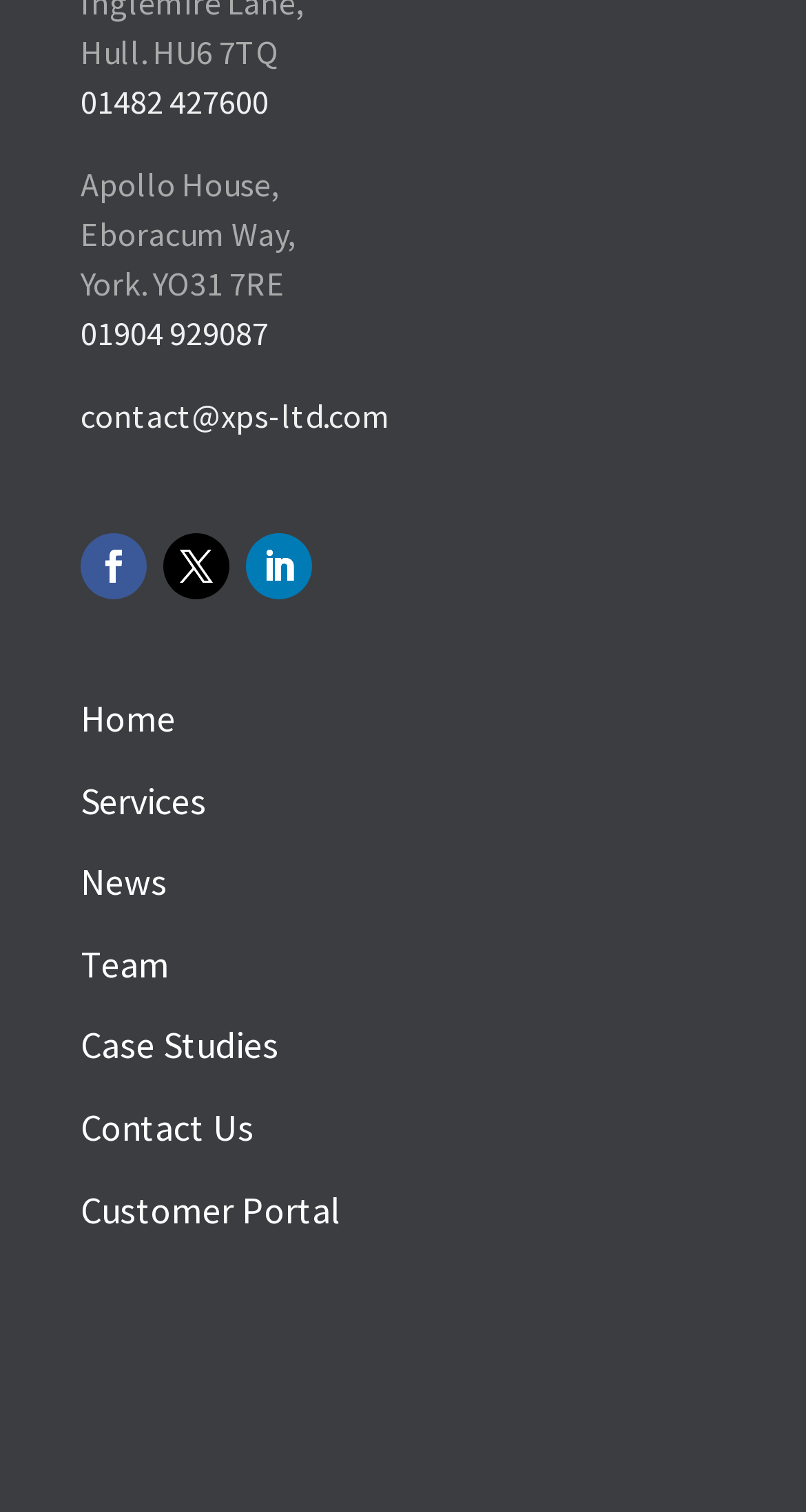Find the bounding box of the web element that fits this description: "01904 929087".

[0.1, 0.206, 0.333, 0.234]